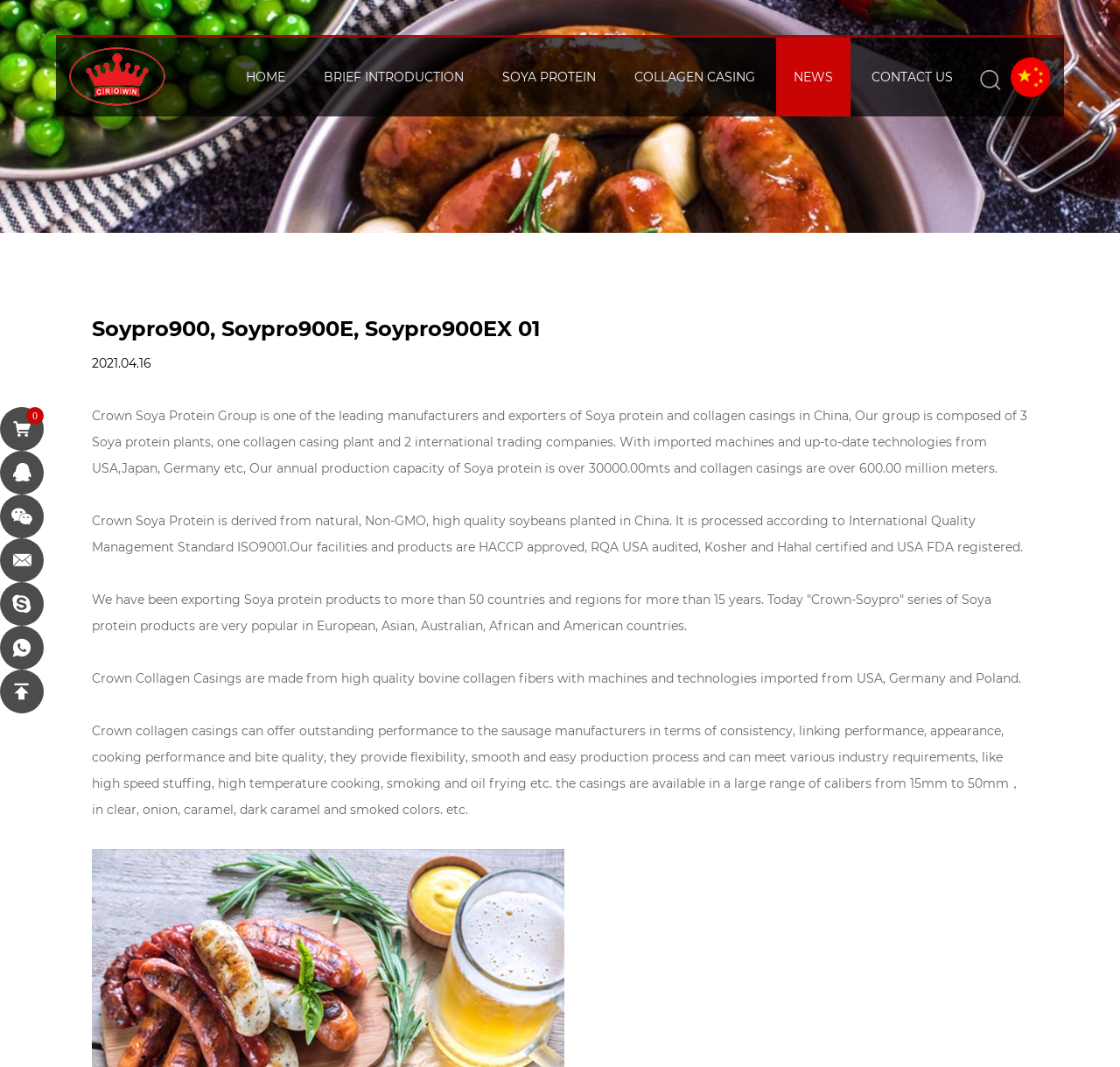Using the details from the image, please elaborate on the following question: What is the caliber range of their collagen casings?

The caliber range of the company's collagen casings can be found in the StaticText 'Crown collagen casings can offer outstanding performance to the sausage manufacturers in terms of consistency, linking performance, appearance, cooking performance and bite quality, they provide flexibility, smooth and easy production process and can meet various industry requirements, like high speed stuffing, high temperature cooking, smoking and oil frying etc. the casings are available in a large range of calibers from 15mm to 50mm，in clear, onion, caramel, dark caramel and smoked colors. etc.' at coordinates [0.082, 0.677, 0.912, 0.766]. This text describes the features and specifications of the company's collagen casings.